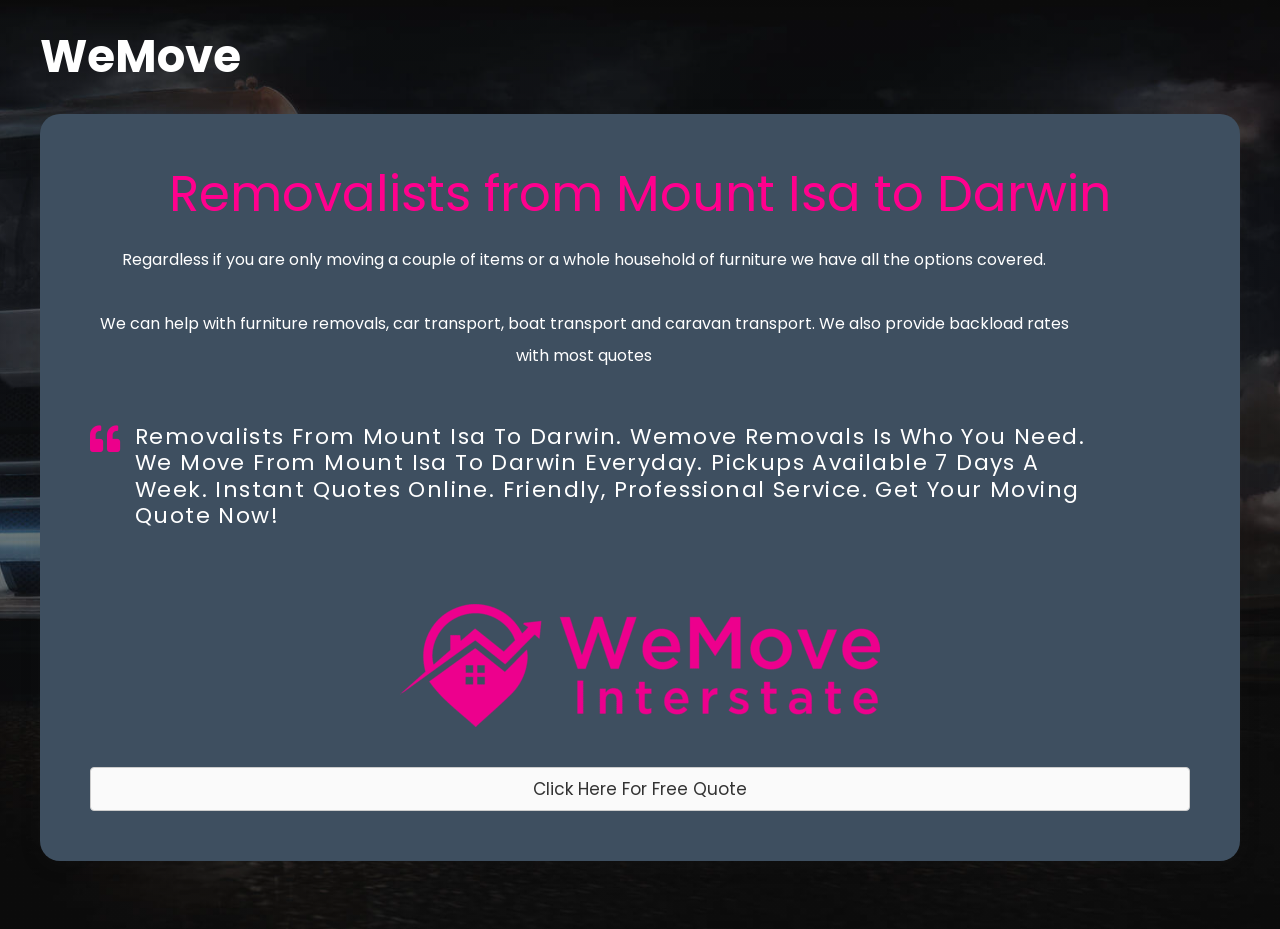Based on the element description: "aria-label="Ben Fulton Law"", identify the bounding box coordinates for this UI element. The coordinates must be four float numbers between 0 and 1, listed as [left, top, right, bottom].

None